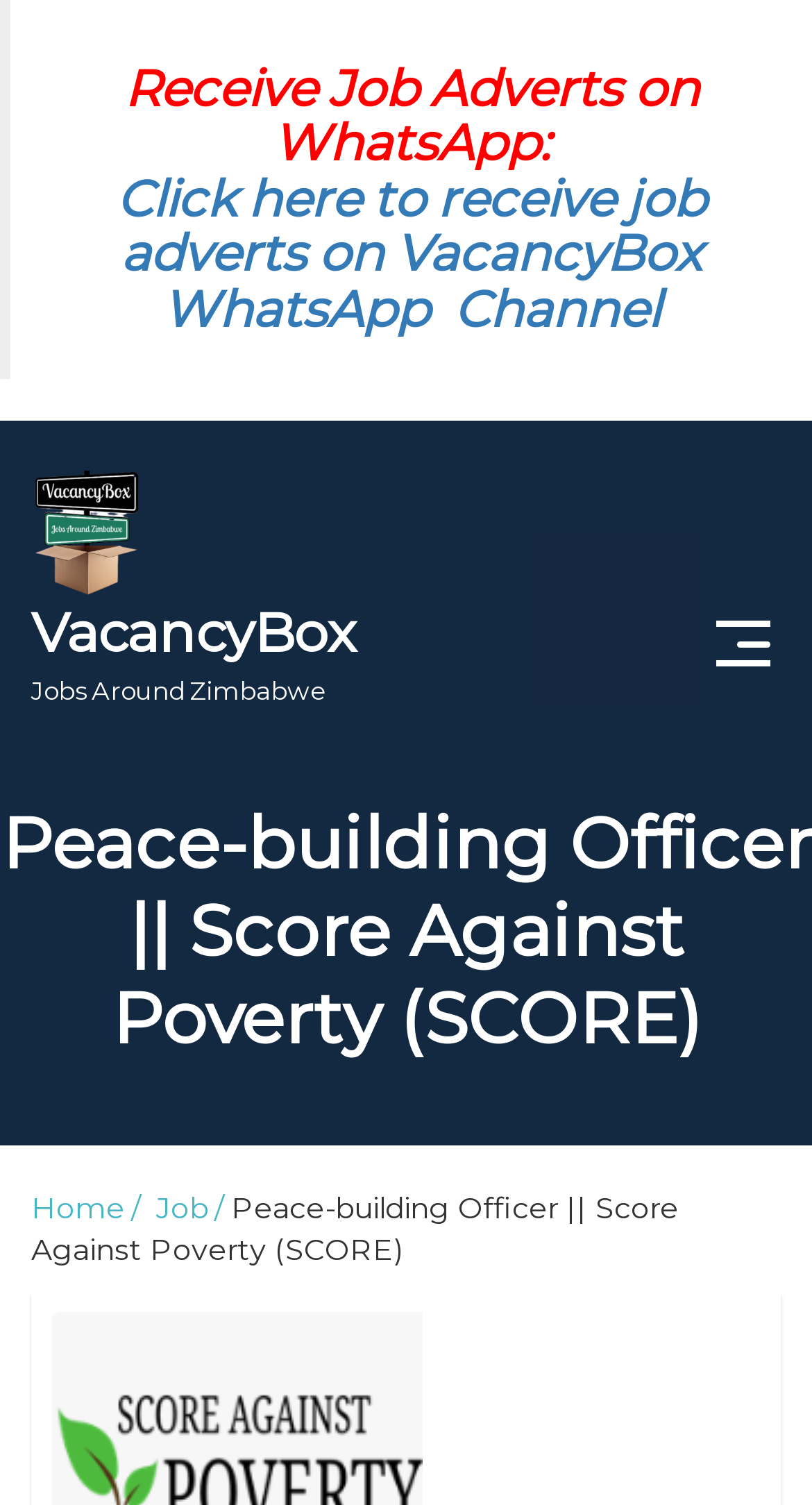Analyze the image and deliver a detailed answer to the question: How can I receive job adverts on WhatsApp?

The webpage provides a link 'Receive Job Adverts on WhatsApp: Click here to receive job adverts on VacancyBox WhatsApp Channel' which suggests that clicking on this link will allow users to receive job adverts on WhatsApp.